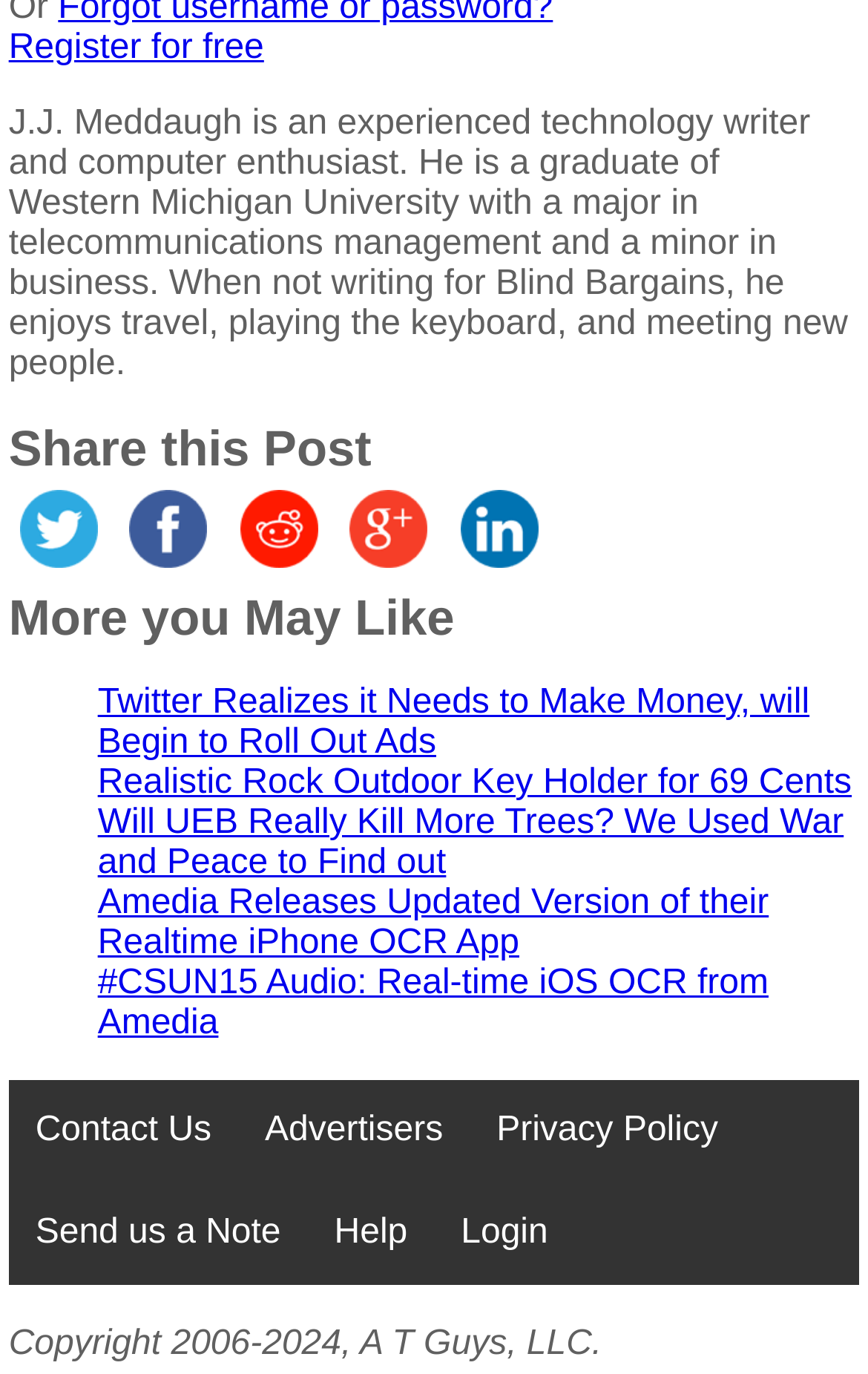Bounding box coordinates are to be given in the format (top-left x, top-left y, bottom-right x, bottom-right y). All values must be floating point numbers between 0 and 1. Provide the bounding box coordinate for the UI element described as: alt="LinkedIn"

[0.517, 0.4, 0.633, 0.428]